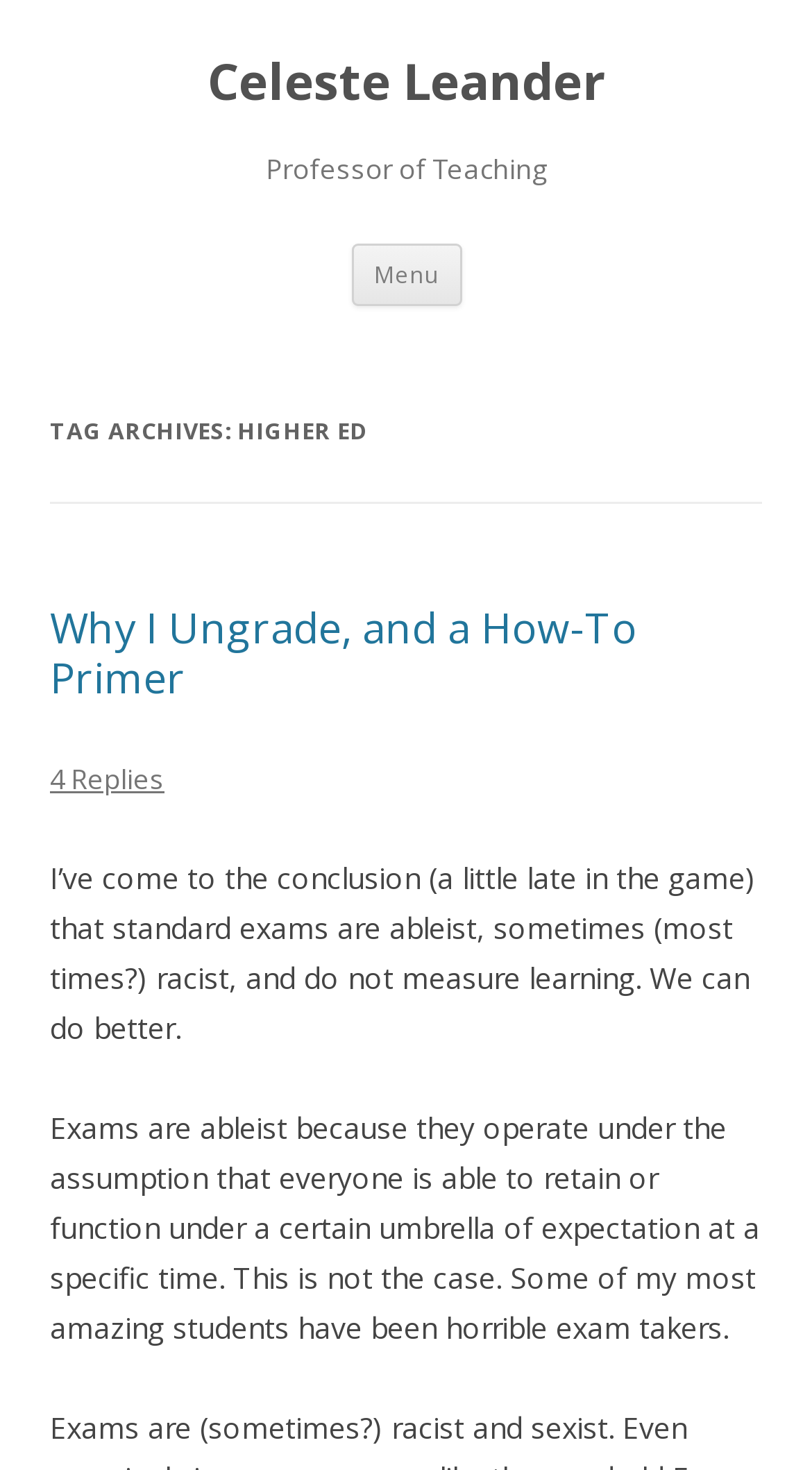Using the webpage screenshot, locate the HTML element that fits the following description and provide its bounding box: "4 Replies".

[0.062, 0.516, 0.203, 0.542]